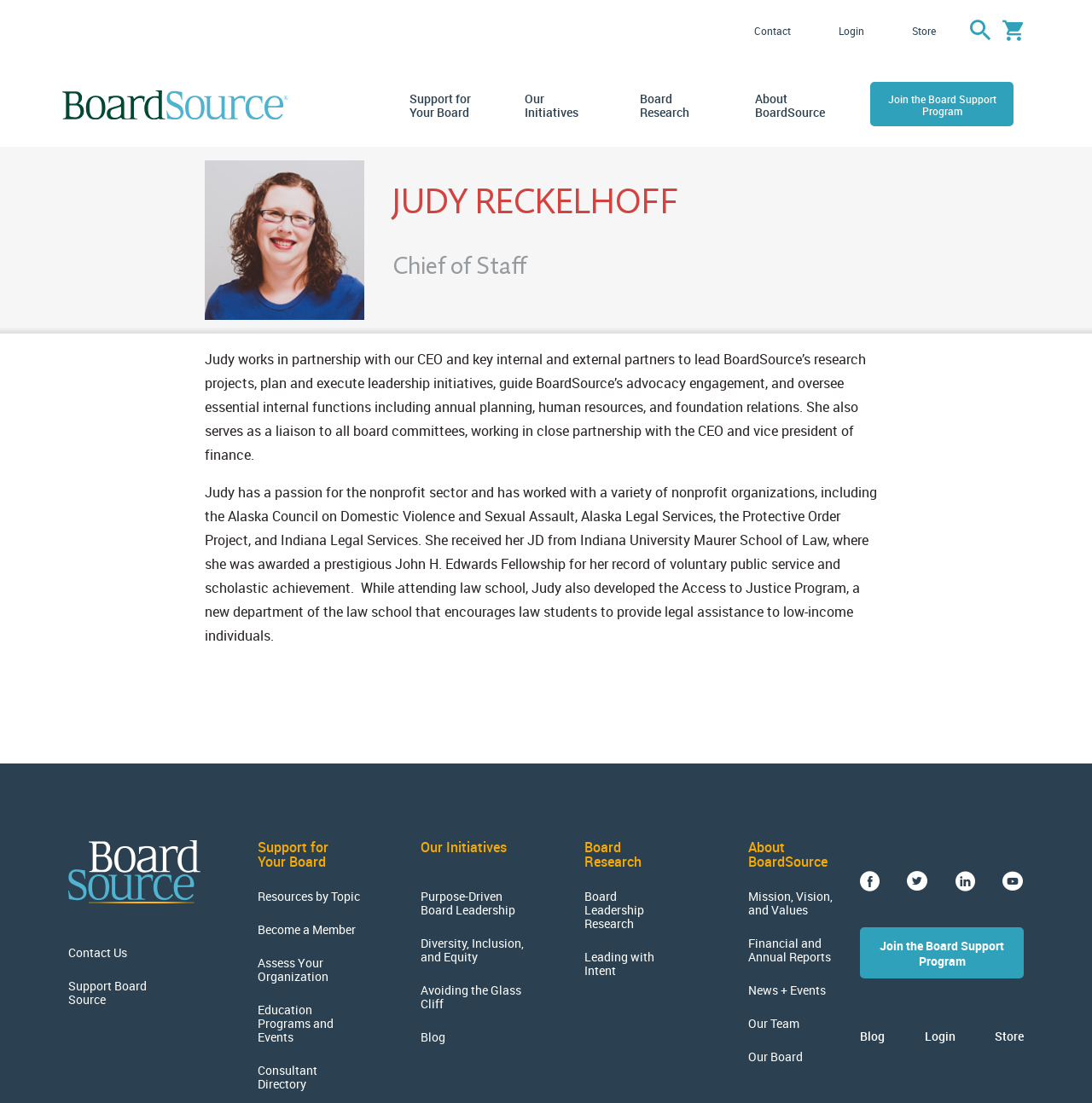What is Judy Reckelhoff's role?
Using the image provided, answer with just one word or phrase.

Chief of Staff